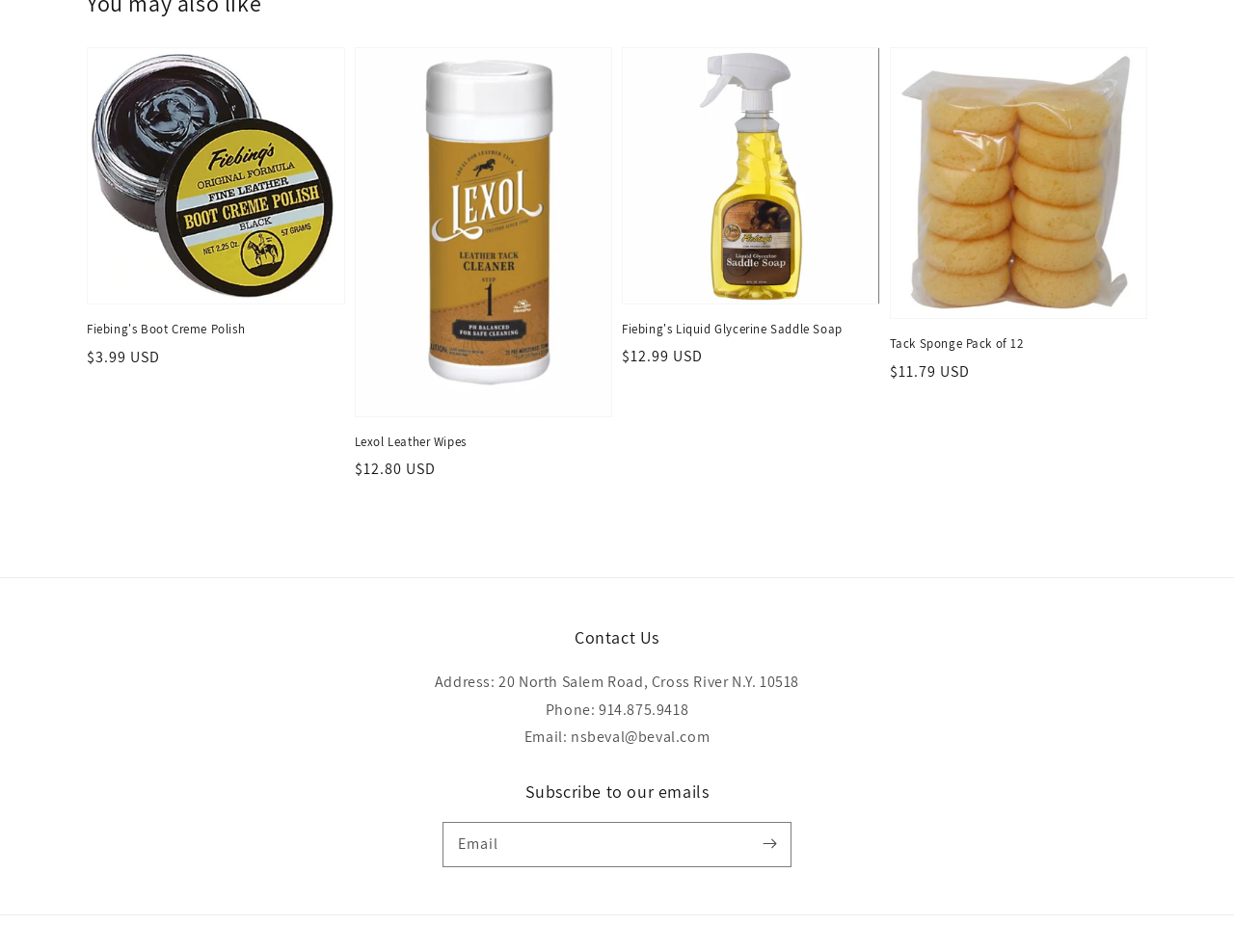Determine the bounding box coordinates (top-left x, top-left y, bottom-right x, bottom-right y) of the UI element described in the following text: Facebook

None